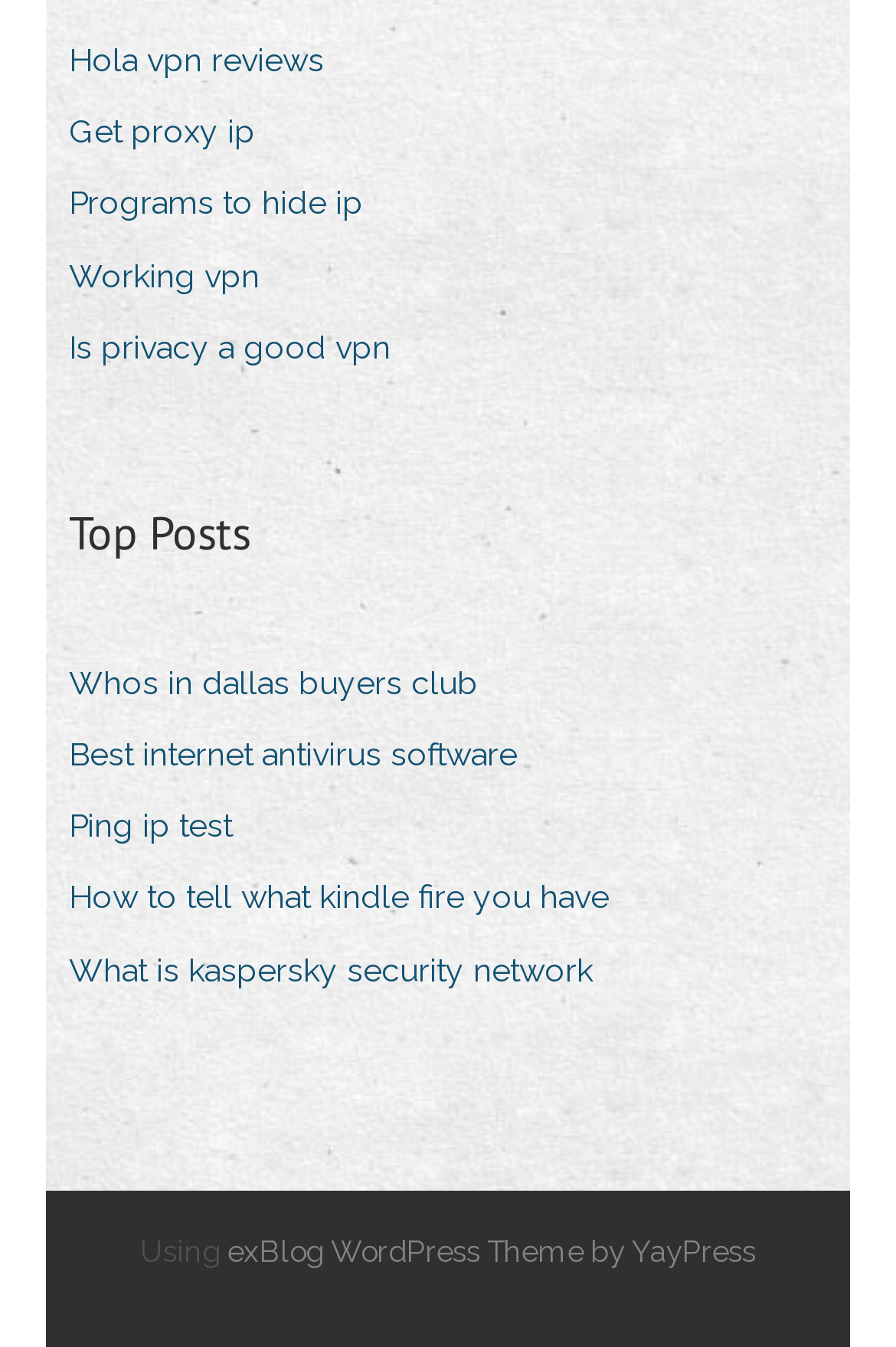Please specify the bounding box coordinates of the clickable section necessary to execute the following command: "Get proxy ip".

[0.077, 0.075, 0.323, 0.122]